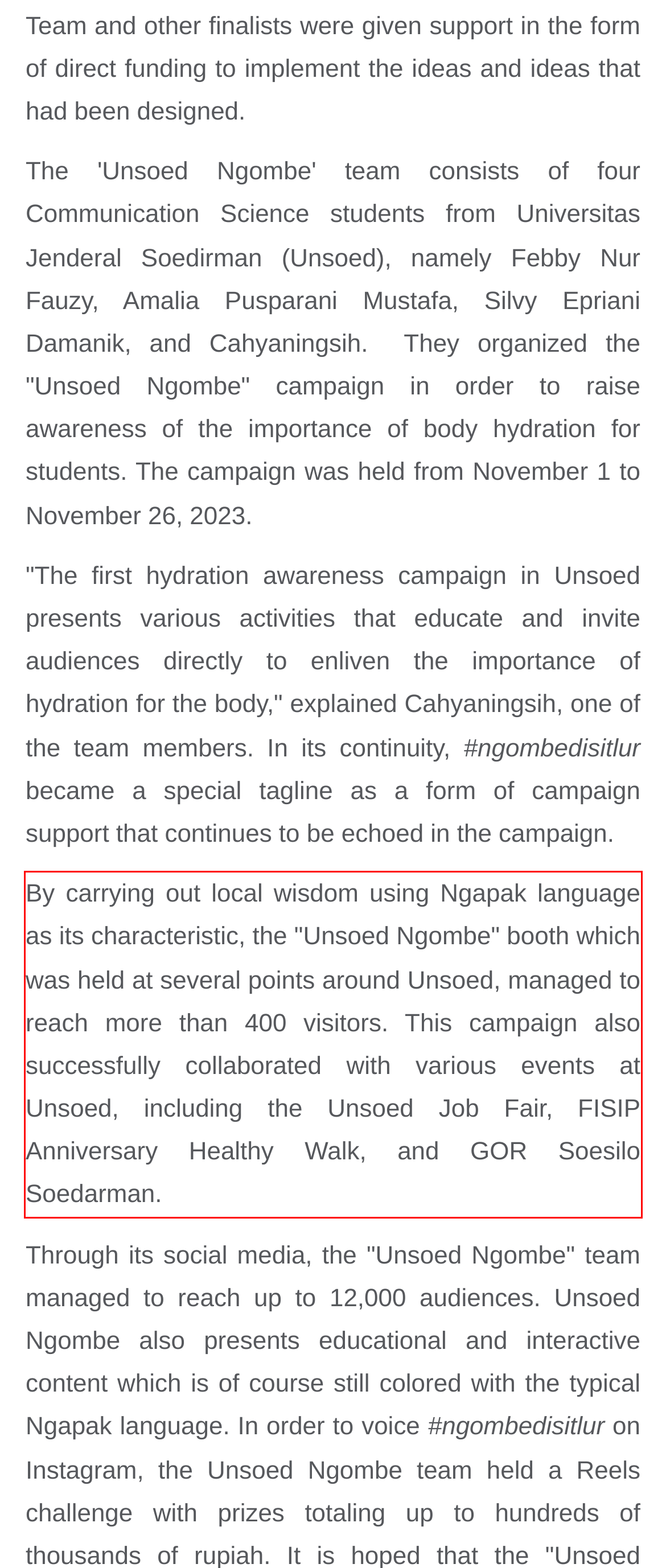Identify and transcribe the text content enclosed by the red bounding box in the given screenshot.

By carrying out local wisdom using Ngapak language as its characteristic, the "Unsoed Ngombe" booth which was held at several points around Unsoed, managed to reach more than 400 visitors. This campaign also successfully collaborated with various events at Unsoed, including the Unsoed Job Fair, FISIP Anniversary Healthy Walk, and GOR Soesilo Soedarman.